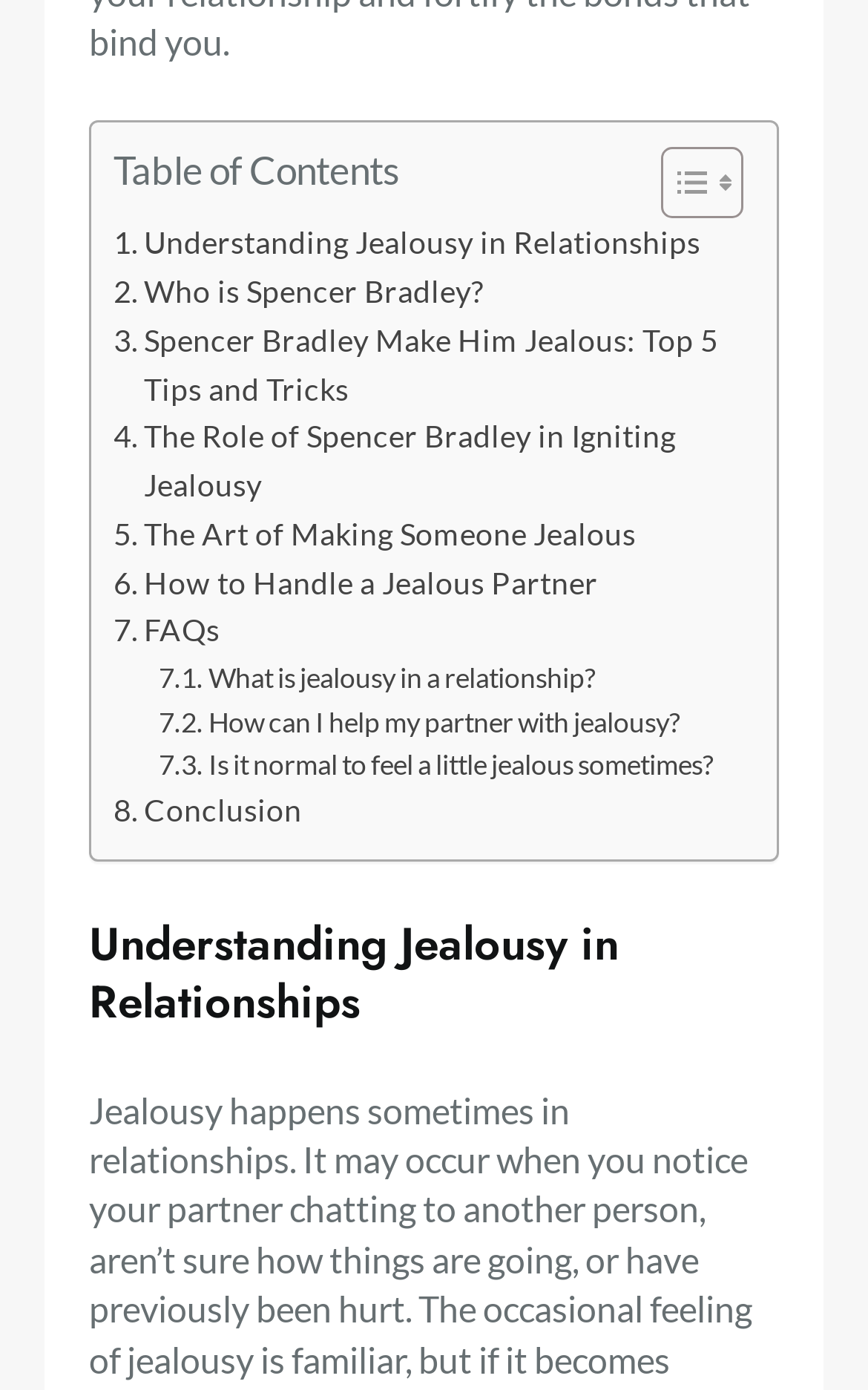Find the bounding box coordinates of the clickable element required to execute the following instruction: "Check FAQs". Provide the coordinates as four float numbers between 0 and 1, i.e., [left, top, right, bottom].

[0.131, 0.438, 0.253, 0.473]